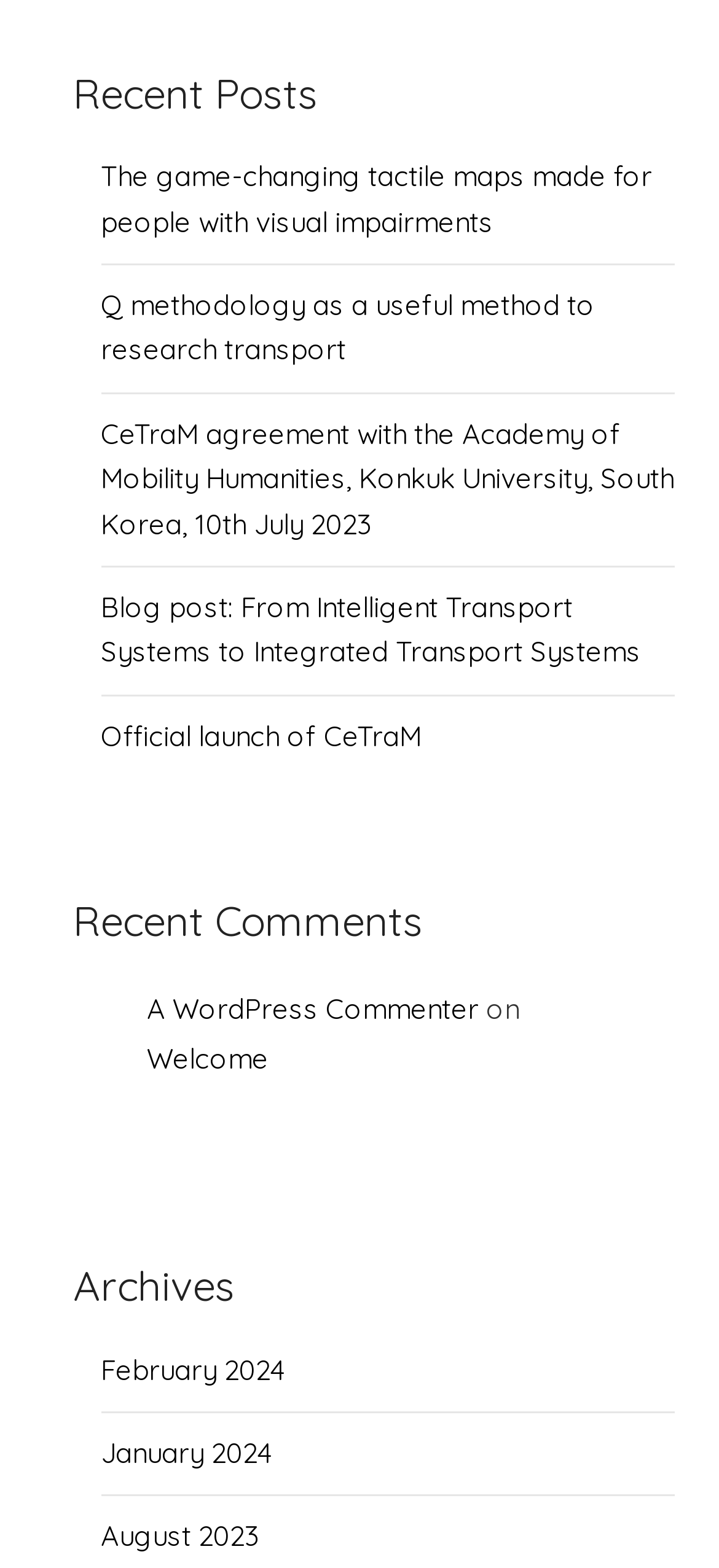Pinpoint the bounding box coordinates of the area that must be clicked to complete this instruction: "read the article about tactile maps".

[0.14, 0.101, 0.906, 0.152]